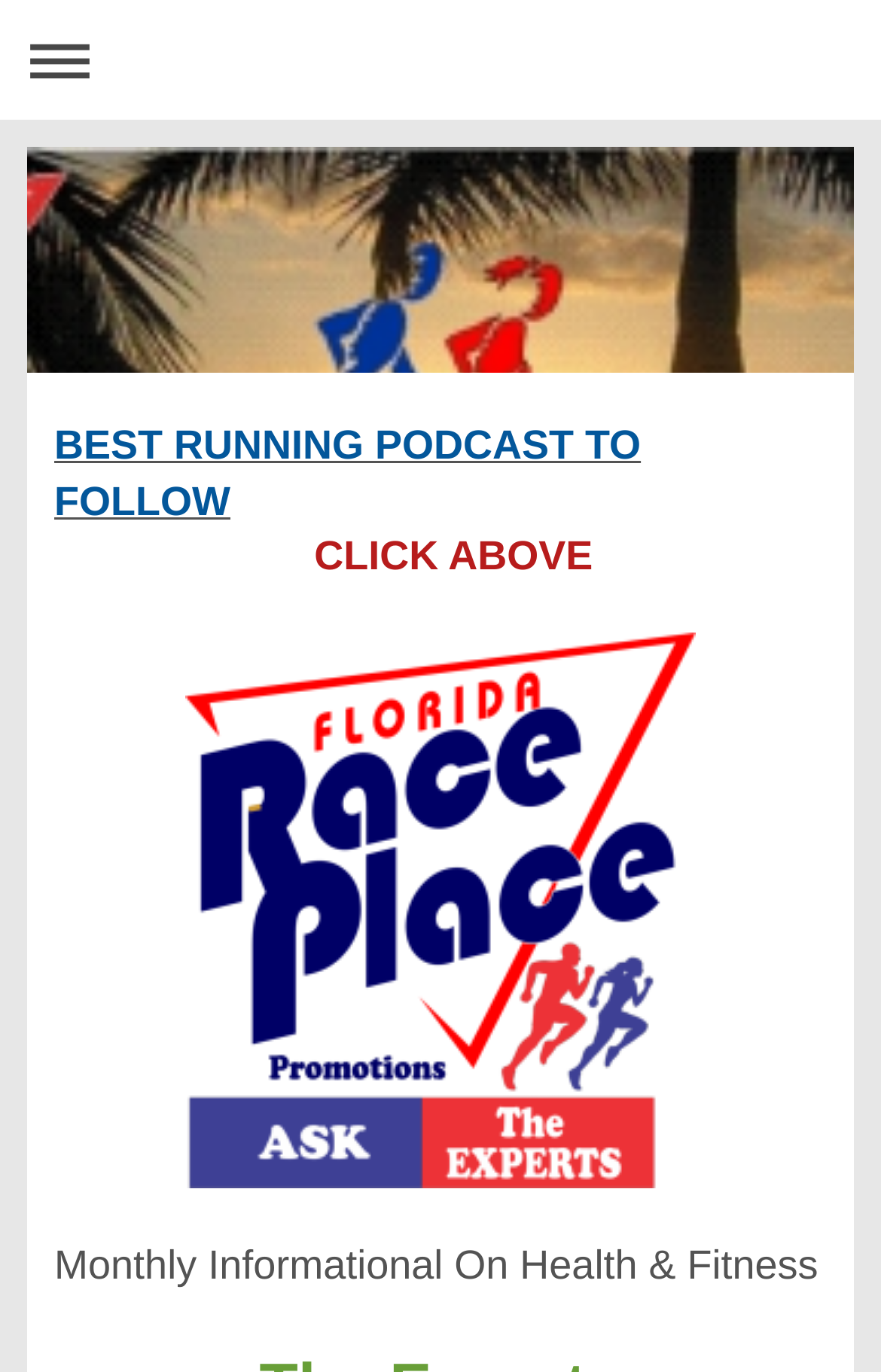Find the bounding box of the UI element described as: "BEST RUNNING PODCAST TO FOLLOW". The bounding box coordinates should be given as four float values between 0 and 1, i.e., [left, top, right, bottom].

[0.062, 0.317, 0.727, 0.38]